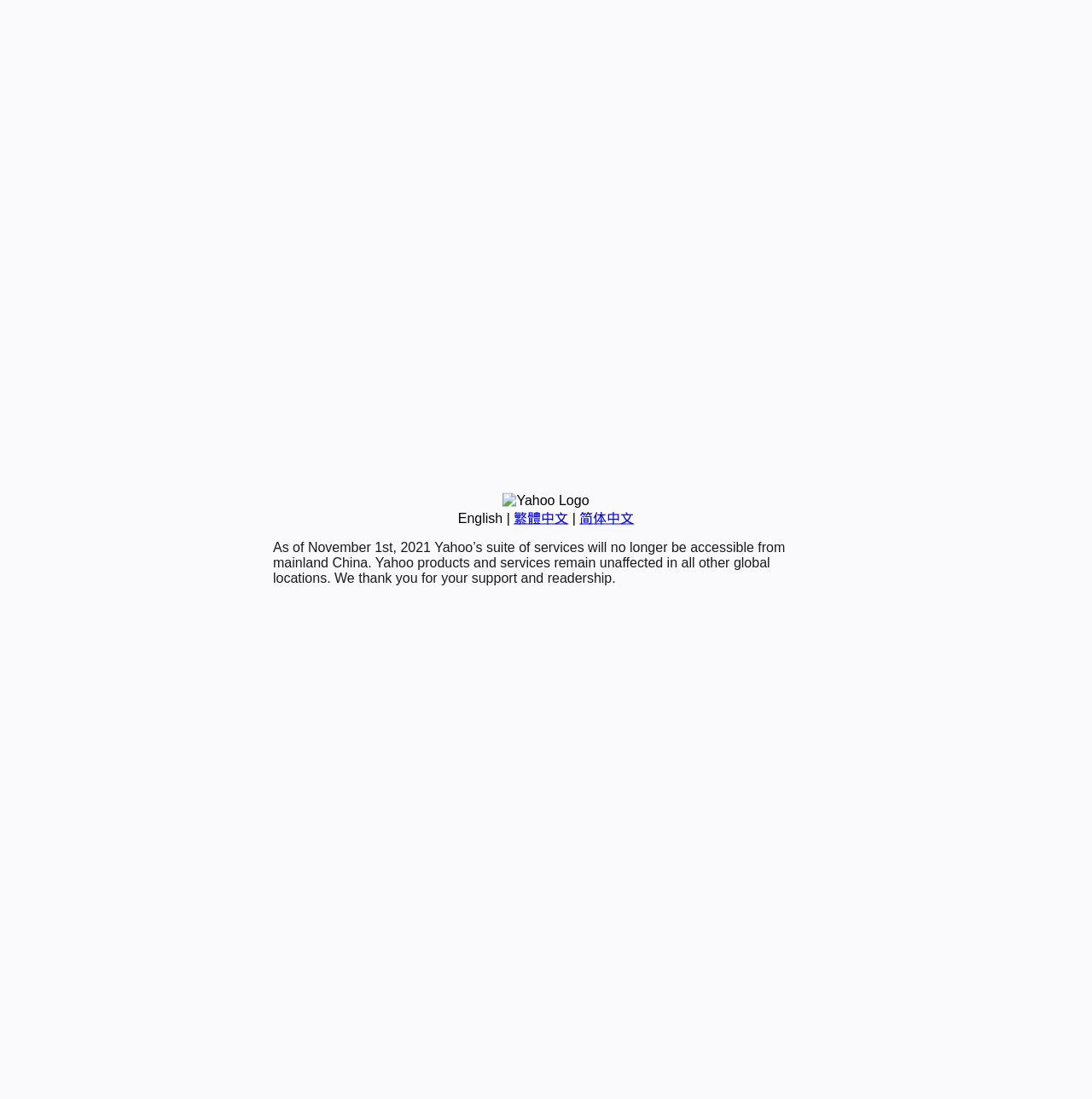Find and provide the bounding box coordinates for the UI element described here: "简体中文". The coordinates should be given as four float numbers between 0 and 1: [left, top, right, bottom].

[0.531, 0.465, 0.581, 0.478]